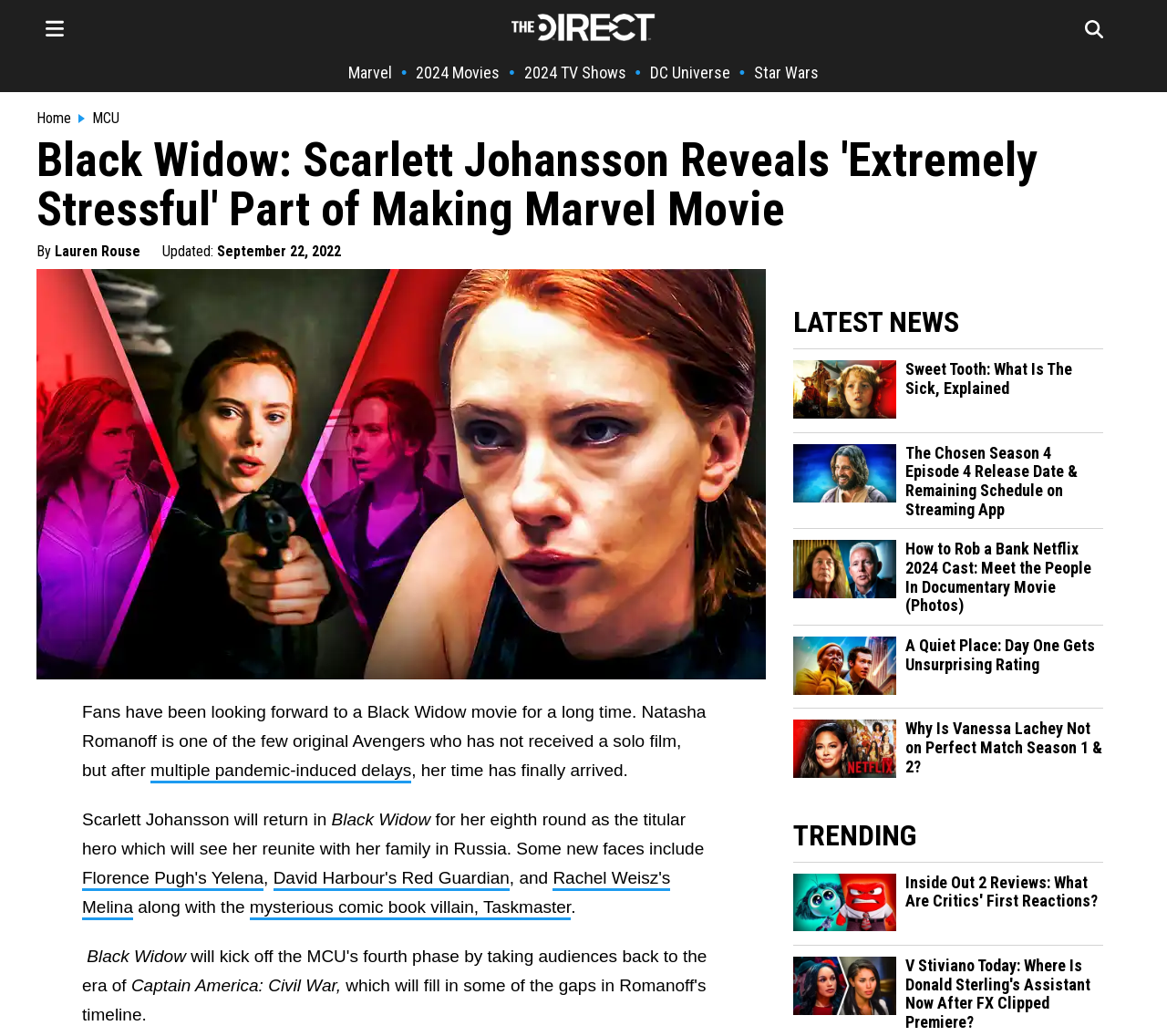Identify the bounding box coordinates for the element that needs to be clicked to fulfill this instruction: "Click on the 'Marvel' link". Provide the coordinates in the format of four float numbers between 0 and 1: [left, top, right, bottom].

[0.298, 0.061, 0.336, 0.079]